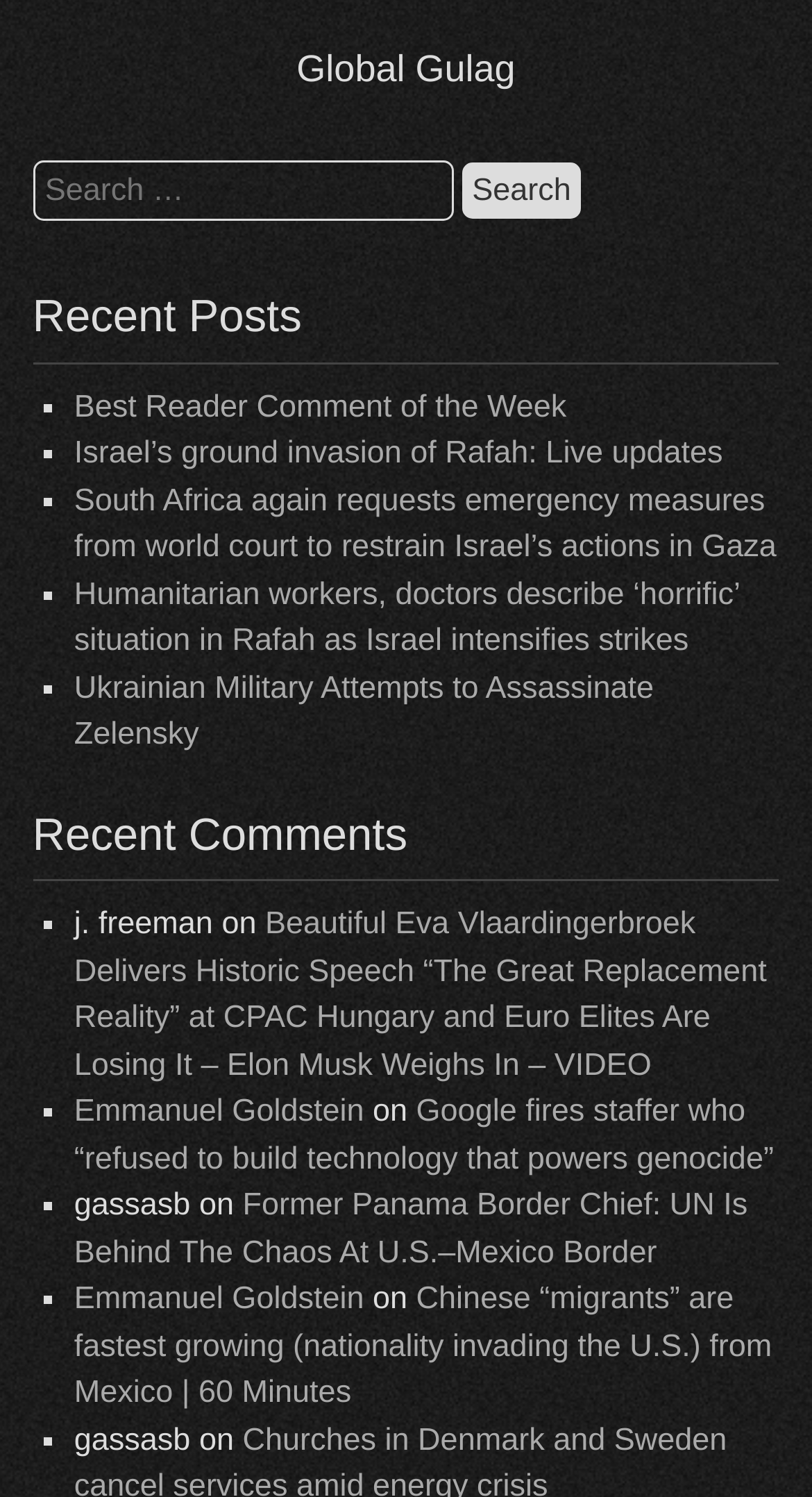Identify the bounding box coordinates for the UI element that matches this description: "Emmanuel Goldstein".

[0.091, 0.856, 0.448, 0.88]